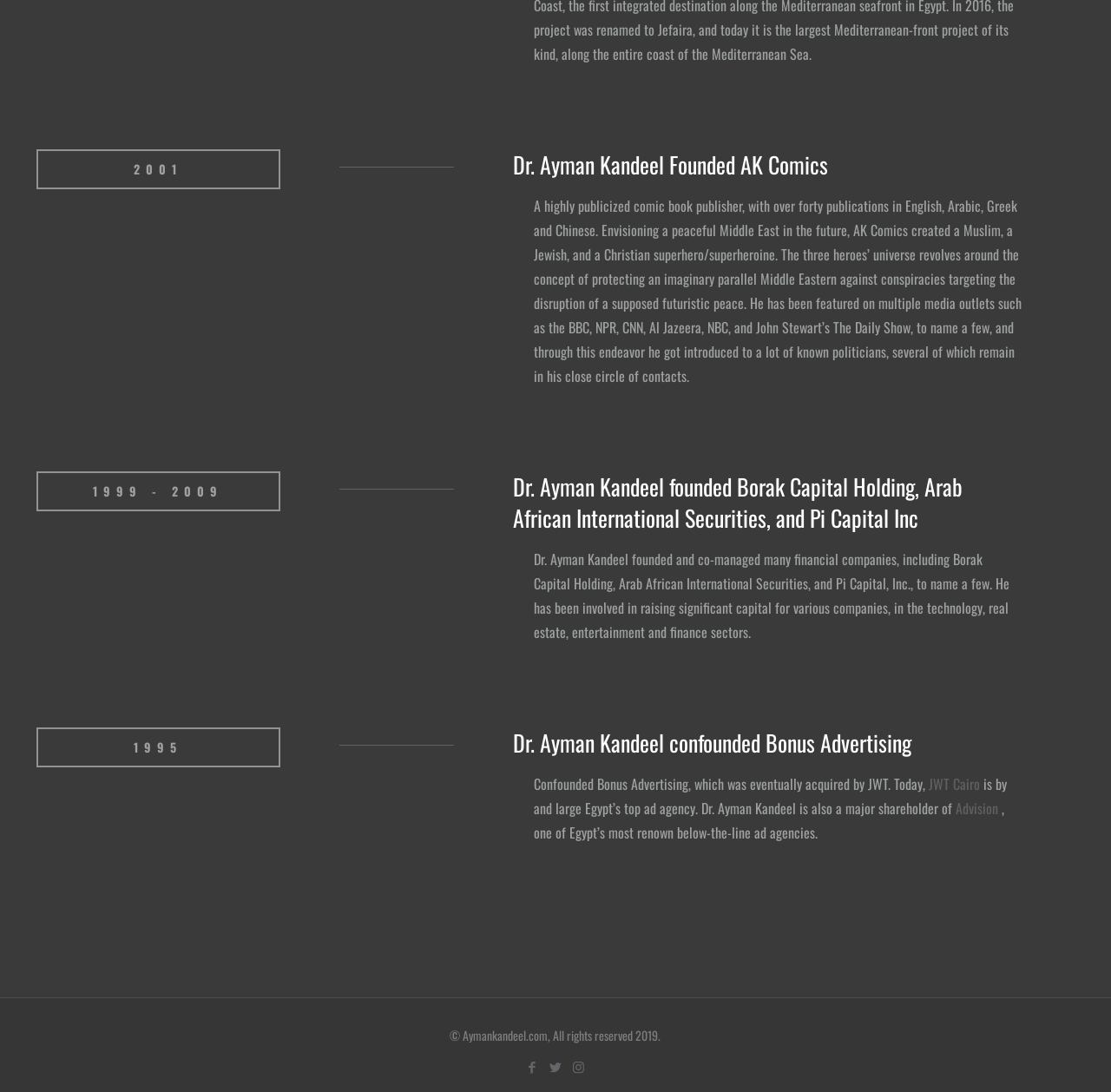What is the name of the founder of AK Comics?
Using the image, answer in one word or phrase.

Dr. Ayman Kandeel